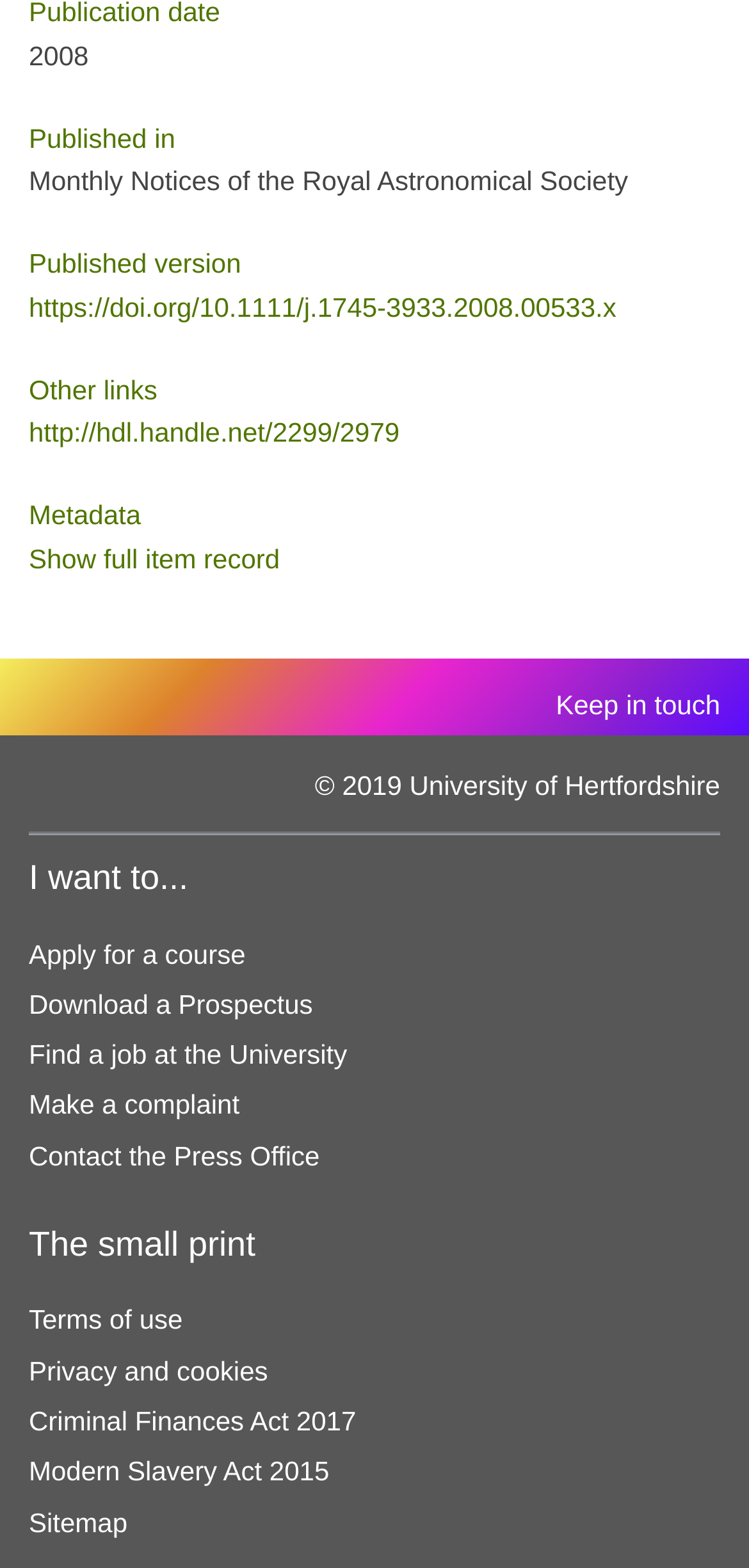What is the copyright year?
Please use the image to provide a one-word or short phrase answer.

2019